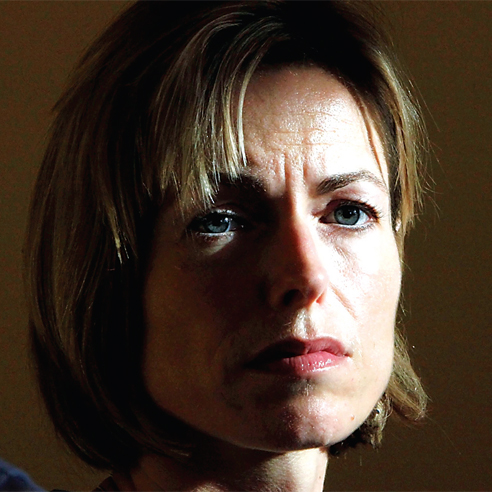Offer an in-depth description of the image.

The image captures a close-up of a woman with a serious expression, showcasing her striking features under warm lighting. She has short, layered hair that frames her face, accentuating her intense blue eyes and contemplative demeanor. The shadows and highlights create a dramatic contrast, reflecting a moment of deep thought or concern. This evocative portrayal invites viewers to ponder the emotional weight of the situation surrounding her, which is likely linked to the broader context of her family's story and the ongoing discussions around justice and missing persons.